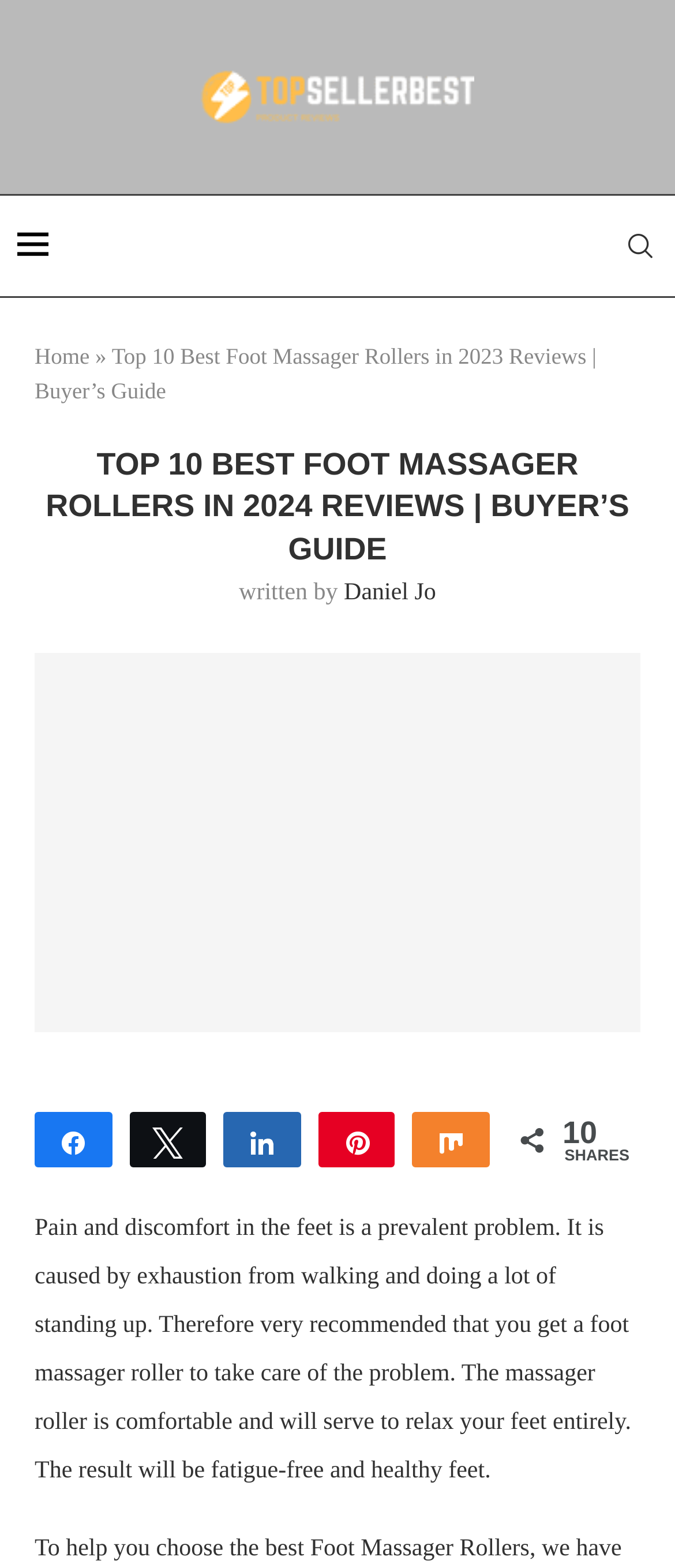Who wrote the article?
Answer the question with just one word or phrase using the image.

Daniel Jo